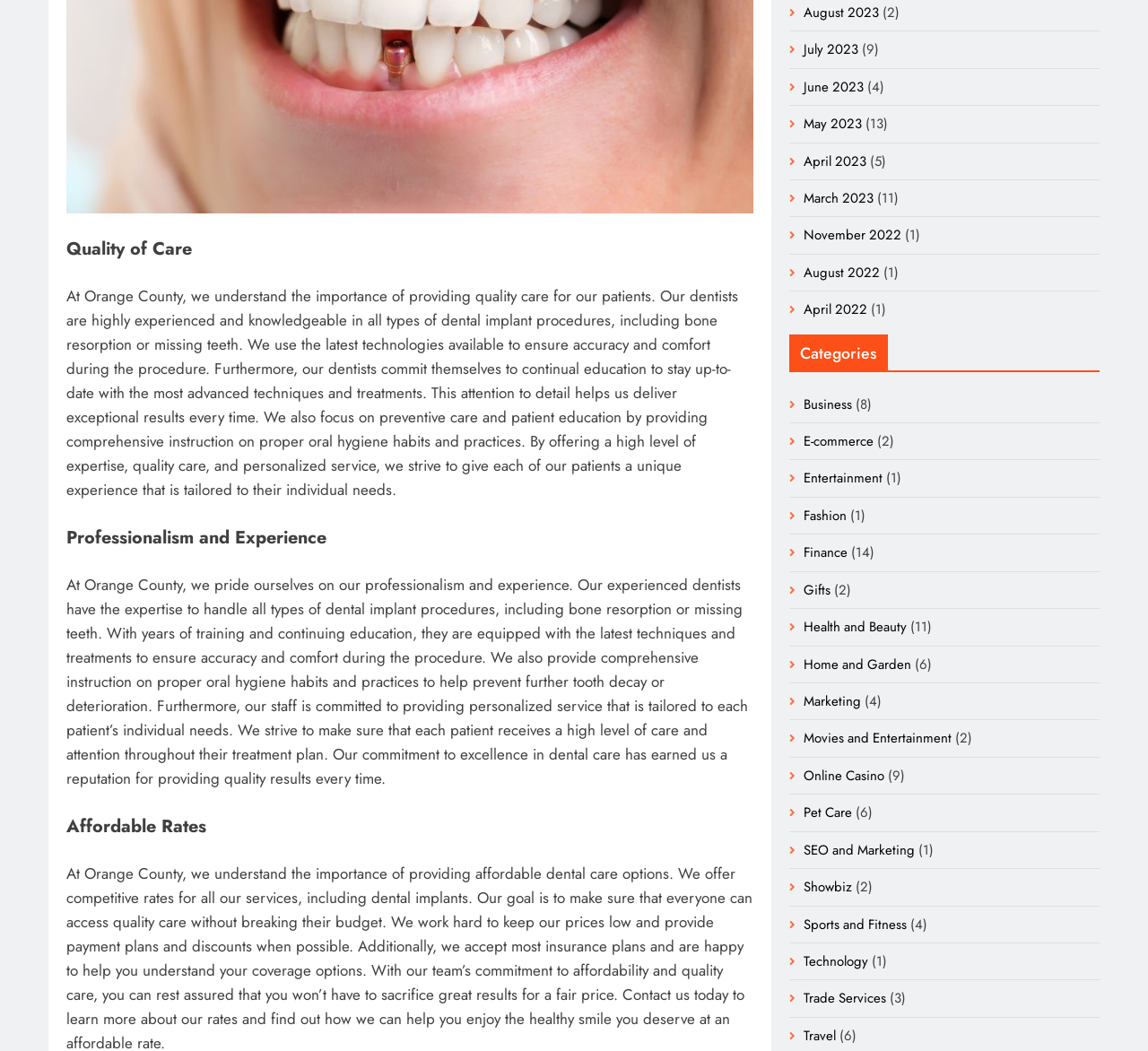Locate the bounding box coordinates of the element's region that should be clicked to carry out the following instruction: "Explore 'Technology' link". The coordinates need to be four float numbers between 0 and 1, i.e., [left, top, right, bottom].

[0.7, 0.905, 0.757, 0.924]